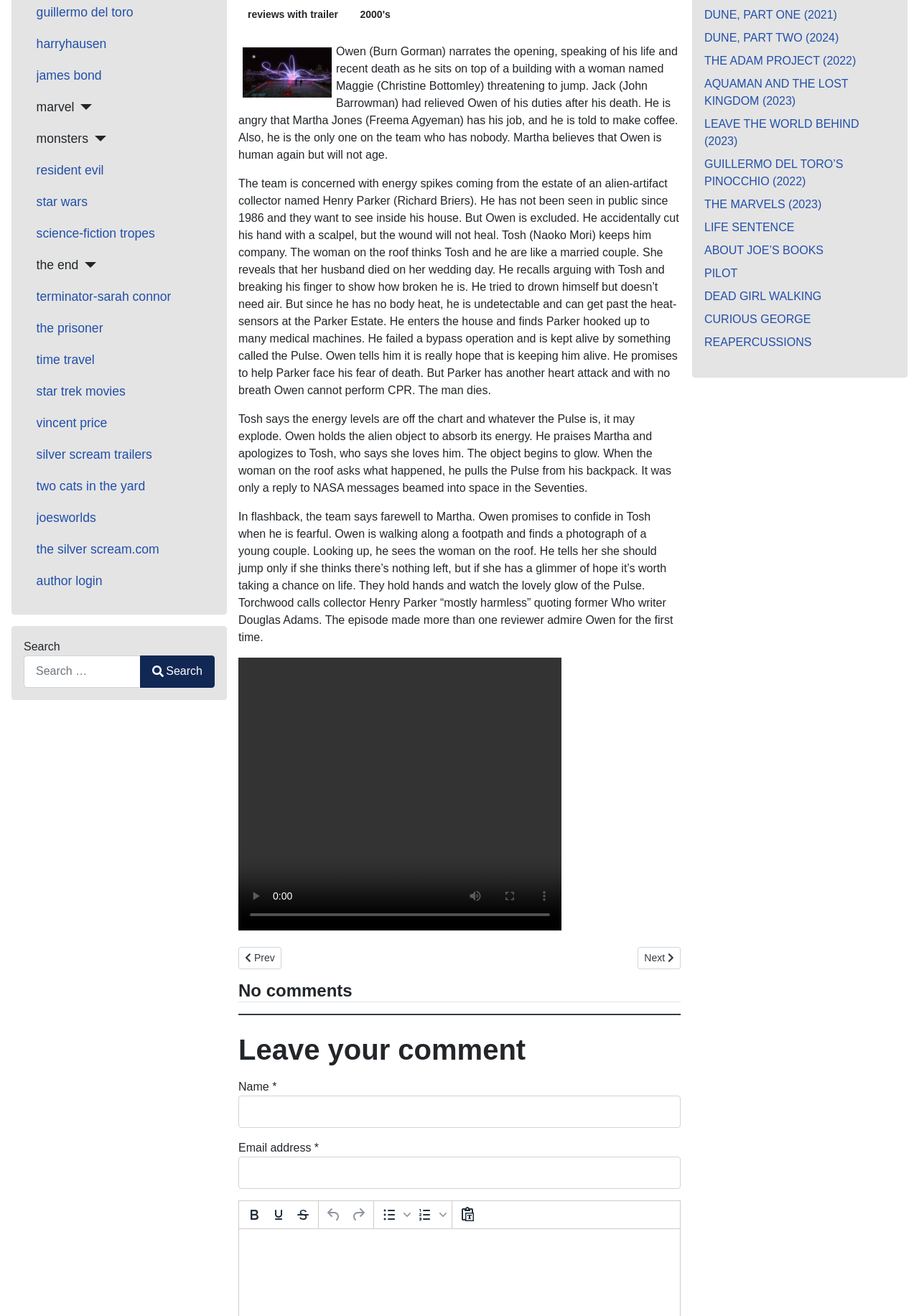Find the bounding box coordinates corresponding to the UI element with the description: "2000's". The coordinates should be formatted as [left, top, right, bottom], with values as floats between 0 and 1.

[0.385, 0.003, 0.432, 0.02]